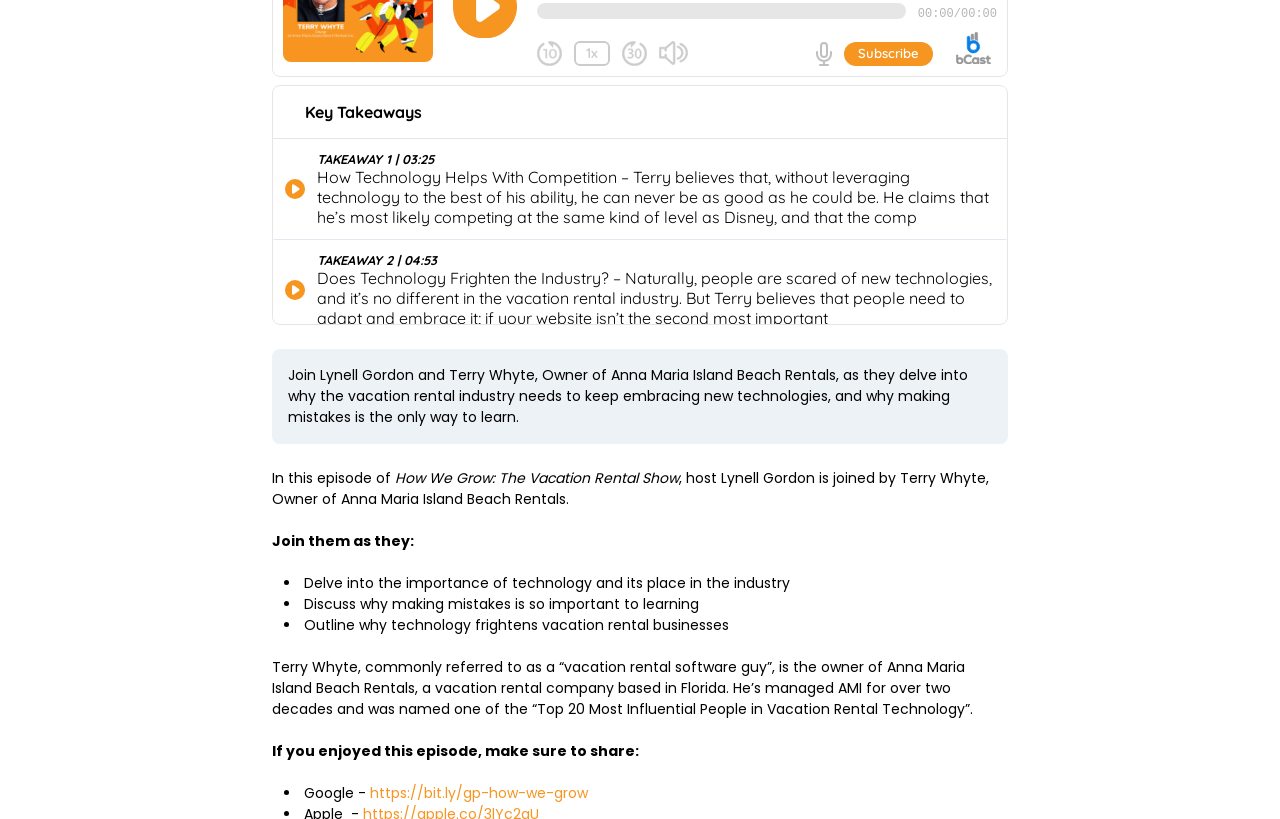For the given element description https://apple.co/3lYc2gU, determine the bounding box coordinates of the UI element. The coordinates should follow the format (top-left x, top-left y, bottom-right x, bottom-right y) and be within the range of 0 to 1.

[0.284, 0.679, 0.421, 0.703]